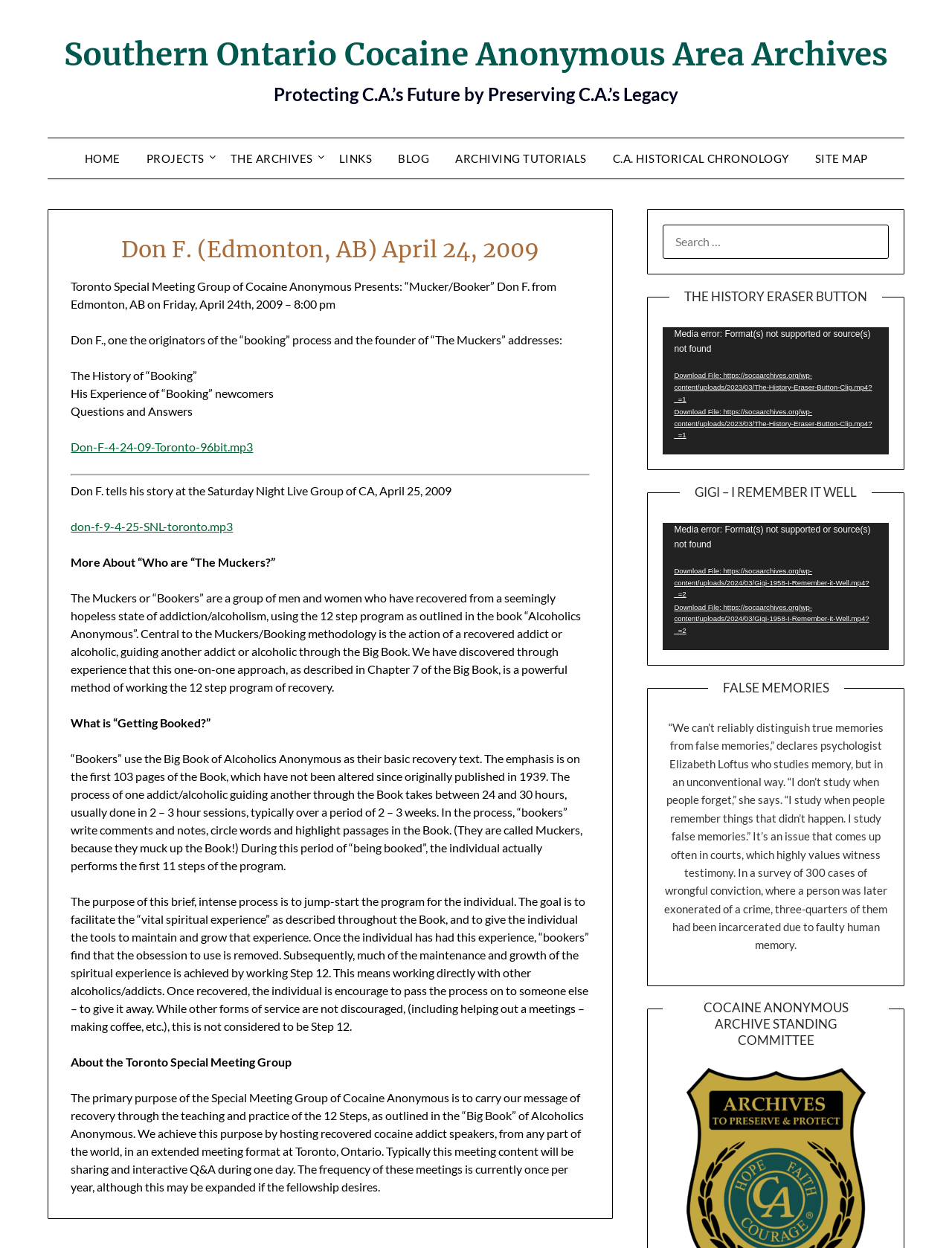Please locate the bounding box coordinates of the element's region that needs to be clicked to follow the instruction: "Search for something". The bounding box coordinates should be provided as four float numbers between 0 and 1, i.e., [left, top, right, bottom].

[0.696, 0.18, 0.934, 0.208]